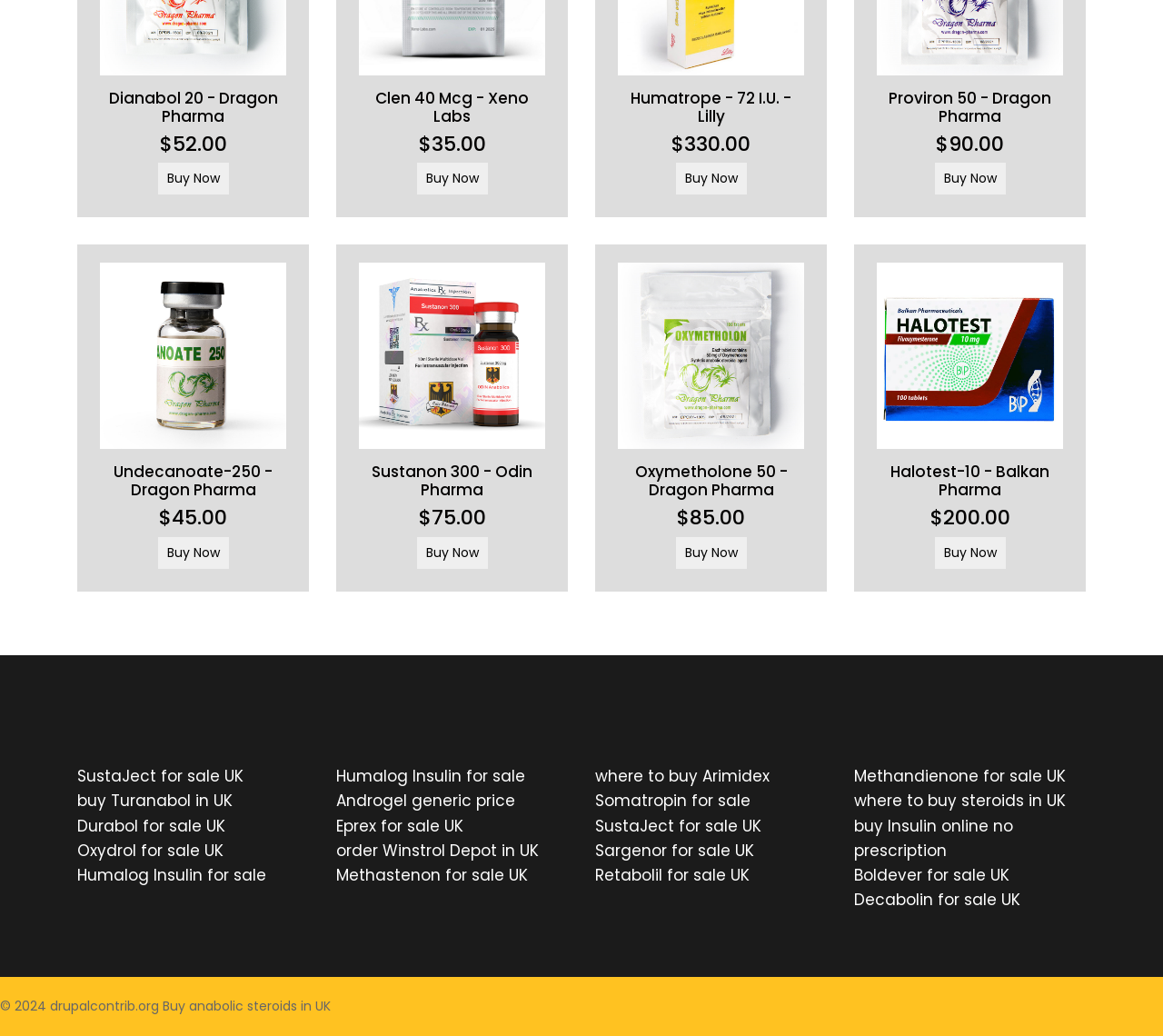What is the name of the fifth product listed?
Based on the visual, give a brief answer using one word or a short phrase.

Proviron 50